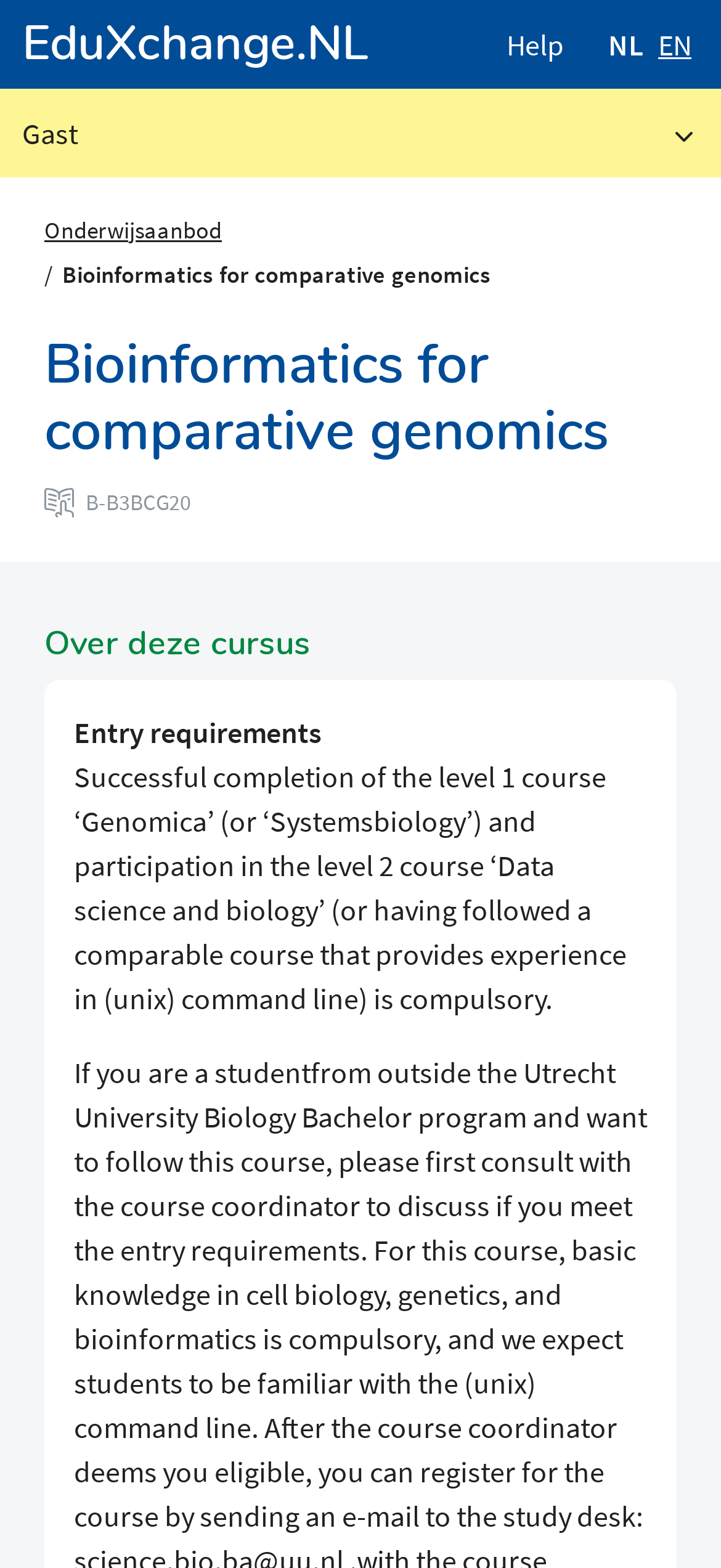Use a single word or phrase to respond to the question:
What is the prerequisite for the course?

Genomica or Systemsbiology